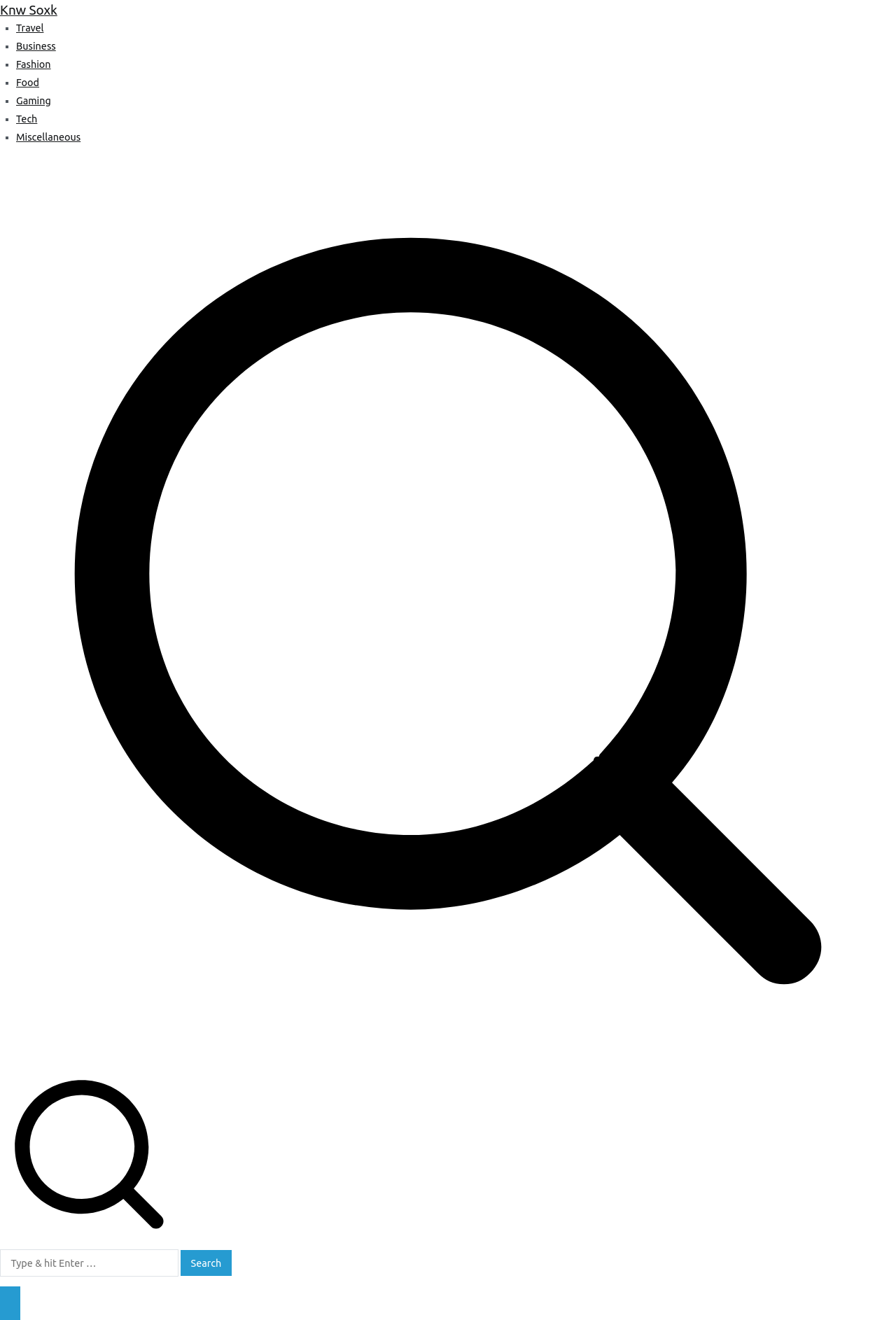What is the position of the image relative to the search function?
Ensure your answer is thorough and detailed.

By comparing the y1 and y2 coordinates of the image and search elements, I determined that the image is positioned above the search function on the webpage.